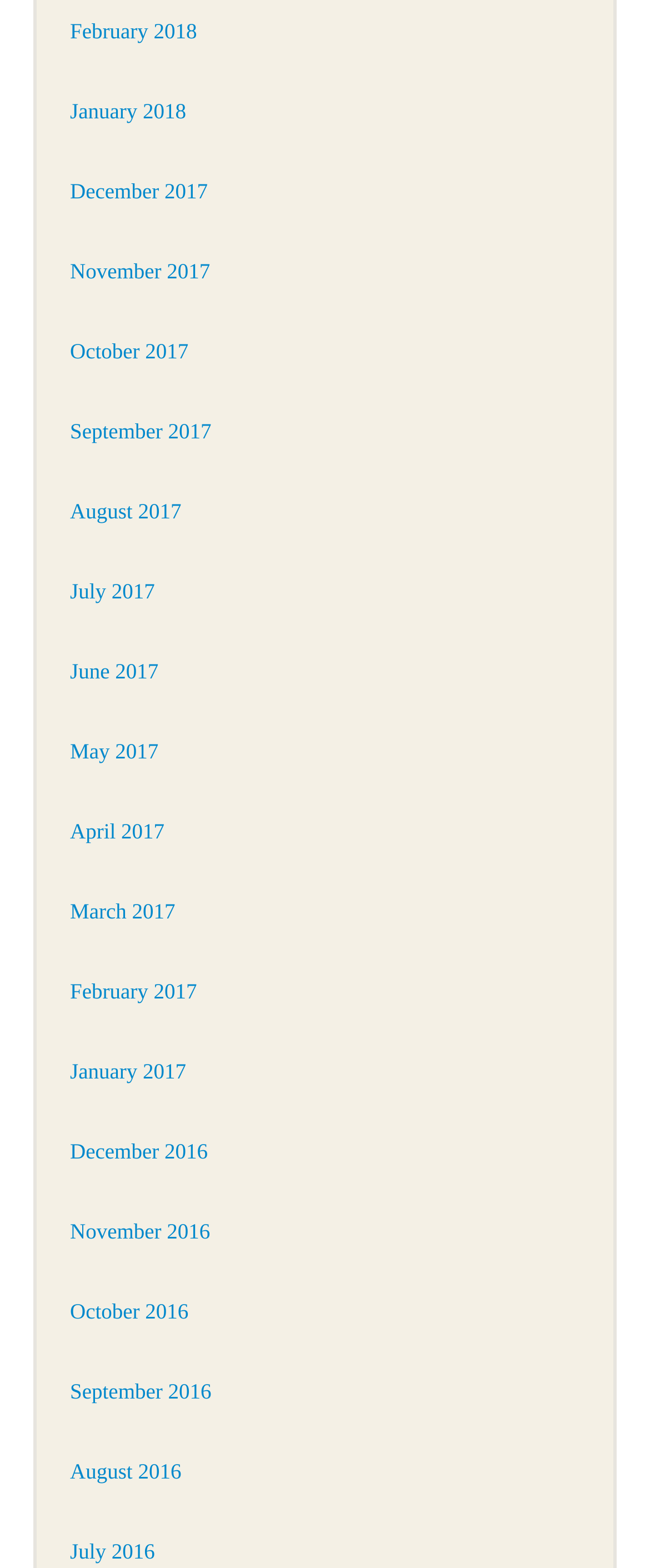Using the information in the image, give a comprehensive answer to the question: 
What is the latest month listed?

I looked at the list of links and found that the first link is 'February 2018', which is the latest month listed.